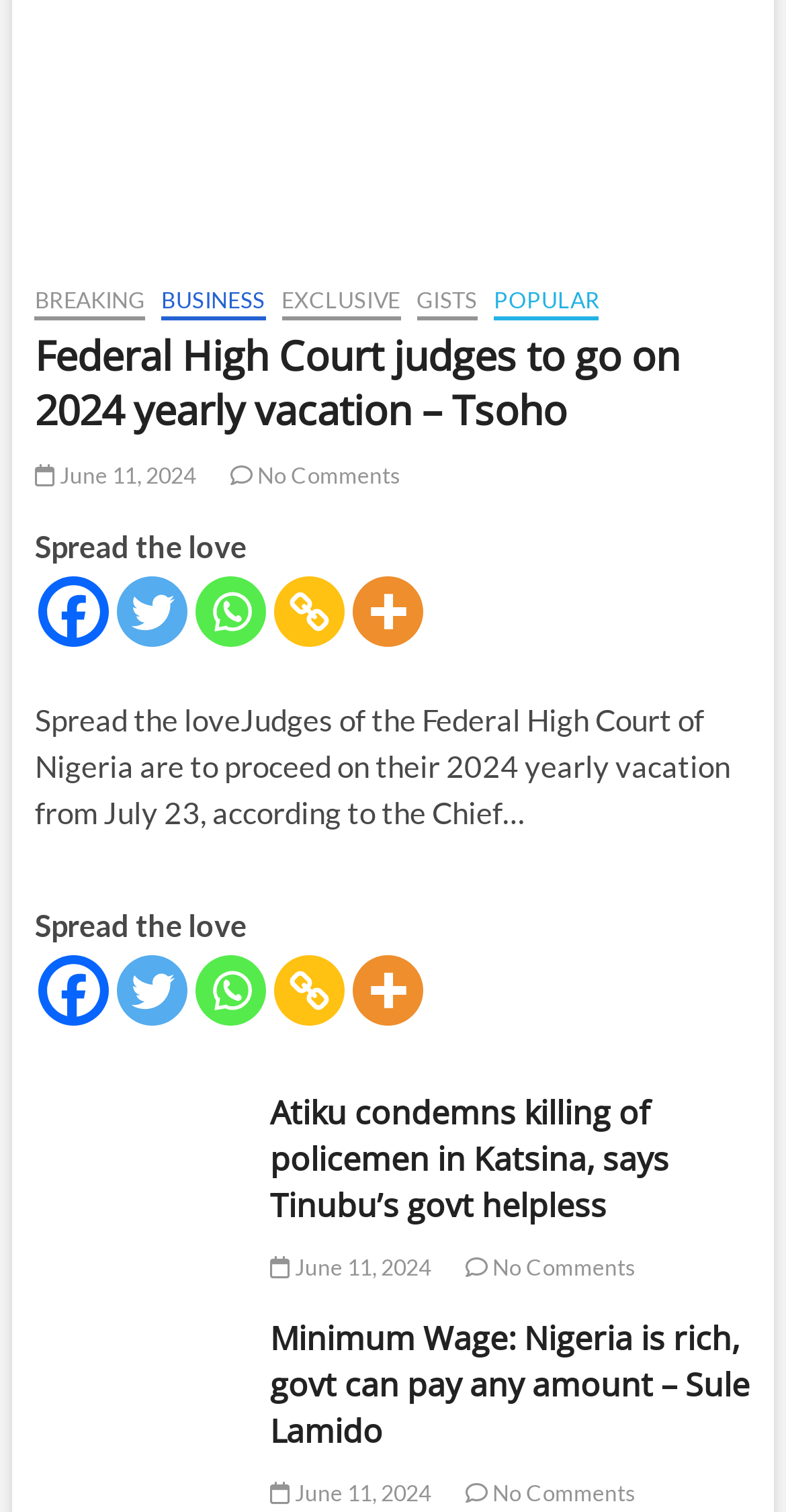How many social media sharing links are available?
Look at the screenshot and provide an in-depth answer.

I counted the number of social media sharing links by looking at the links with text 'Facebook', 'Twitter', 'Whatsapp', 'Copy Link', and 'More' which are children of the root element.